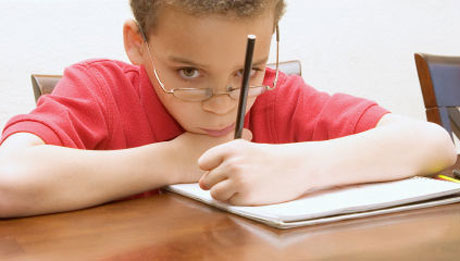Give a concise answer of one word or phrase to the question: 
What is the boy doing?

Sitting and thinking